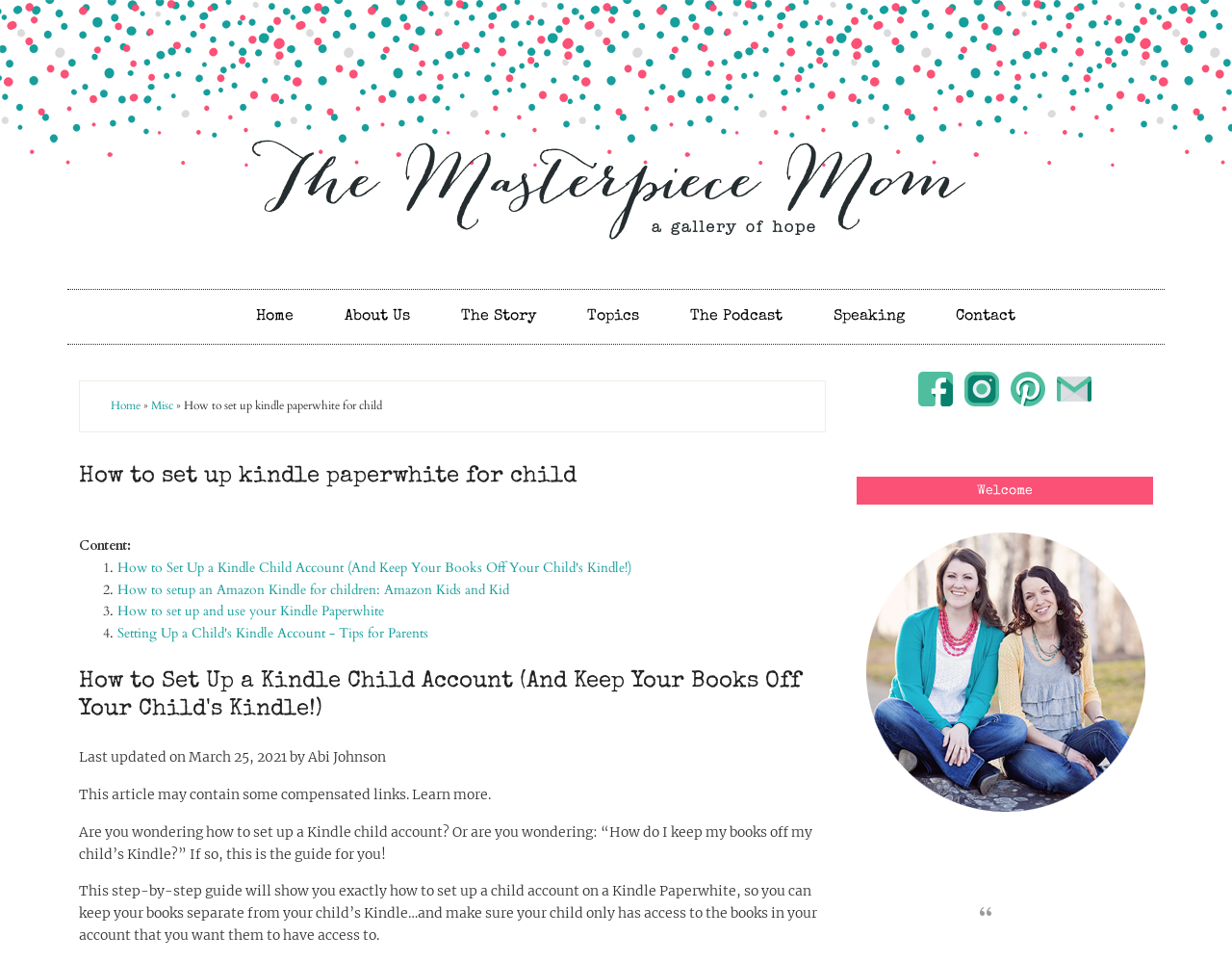What is the purpose of the article?
Use the information from the image to give a detailed answer to the question.

The article aims to provide a step-by-step guide on how to set up a child account on a Kindle Paperwhite, and how to keep the books separate from the child's Kindle, as mentioned in the introductory paragraph.